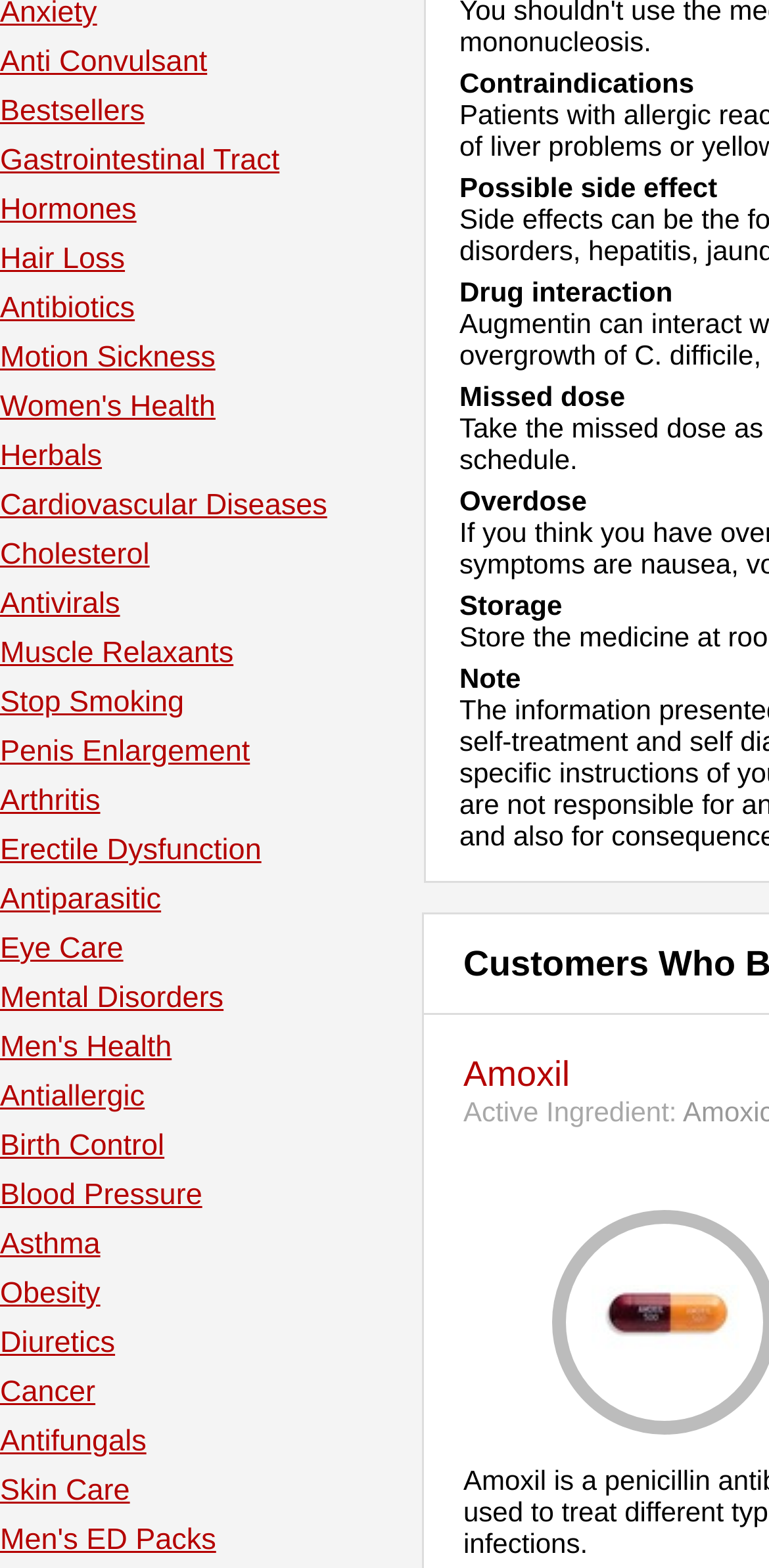Please provide the bounding box coordinates for the element that needs to be clicked to perform the following instruction: "Click on Contraindications". The coordinates should be given as four float numbers between 0 and 1, i.e., [left, top, right, bottom].

[0.597, 0.043, 0.903, 0.063]